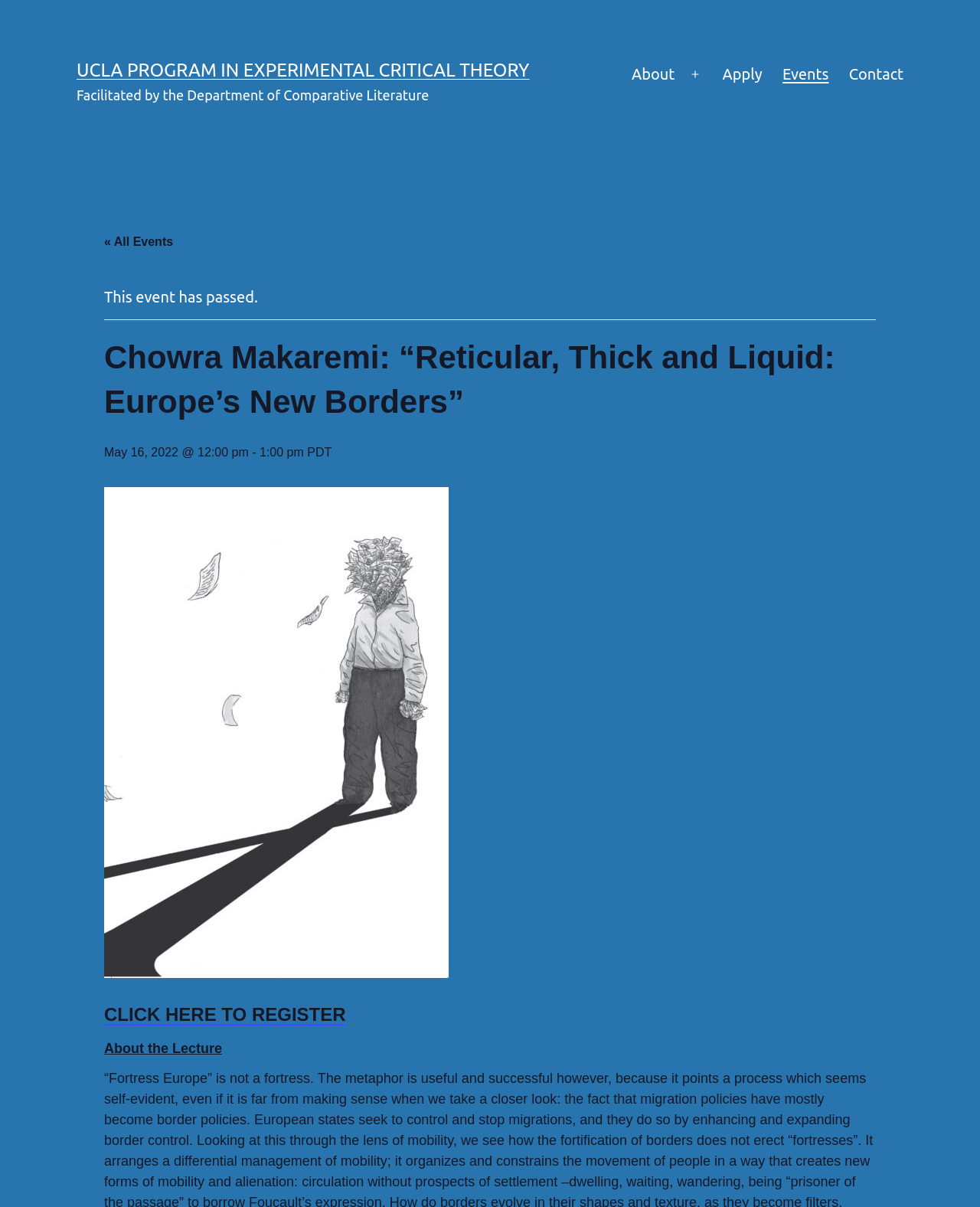From the webpage screenshot, identify the region described by Open menu. Provide the bounding box coordinates as (top-left x, top-left y, bottom-right x, bottom-right y), with each value being a floating point number between 0 and 1.

[0.692, 0.046, 0.727, 0.078]